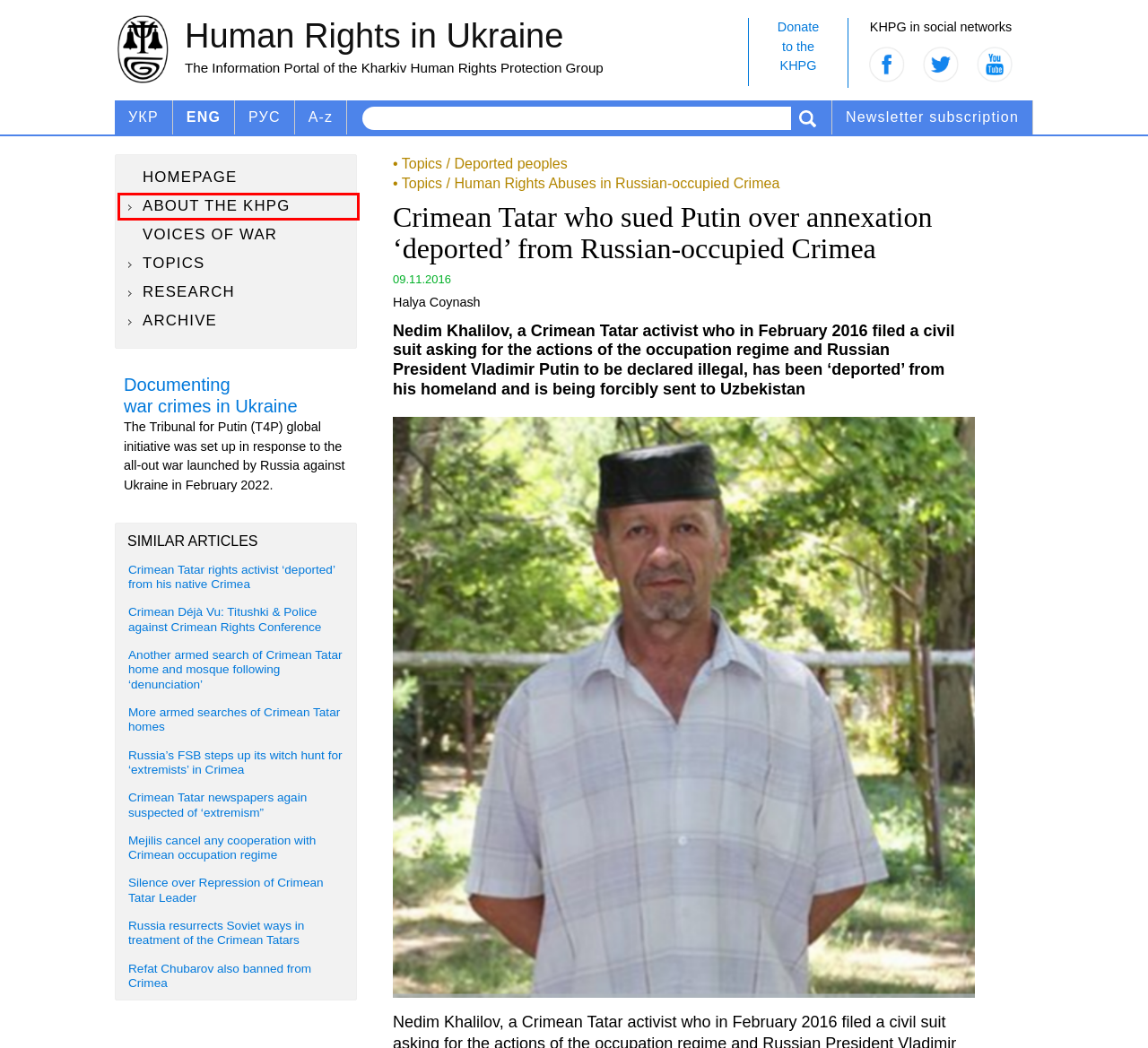Consider the screenshot of a webpage with a red bounding box and select the webpage description that best describes the new page that appears after clicking the element inside the red box. Here are the candidates:
A. Another armed search of Crimean Tatar home and mosque following ‘denunciation’
B. More armed searches of Crimean Tatar homes
C. Voices of war
D. About the KHPG
E. Archive
F. Russia’s FSB steps up its witch hunt for ‘extremists’ in Crimea
G. Russia resurrects Soviet ways in treatment of the Crimean Tatars
H. Silence over Repression of Crimean Tatar Leader

D